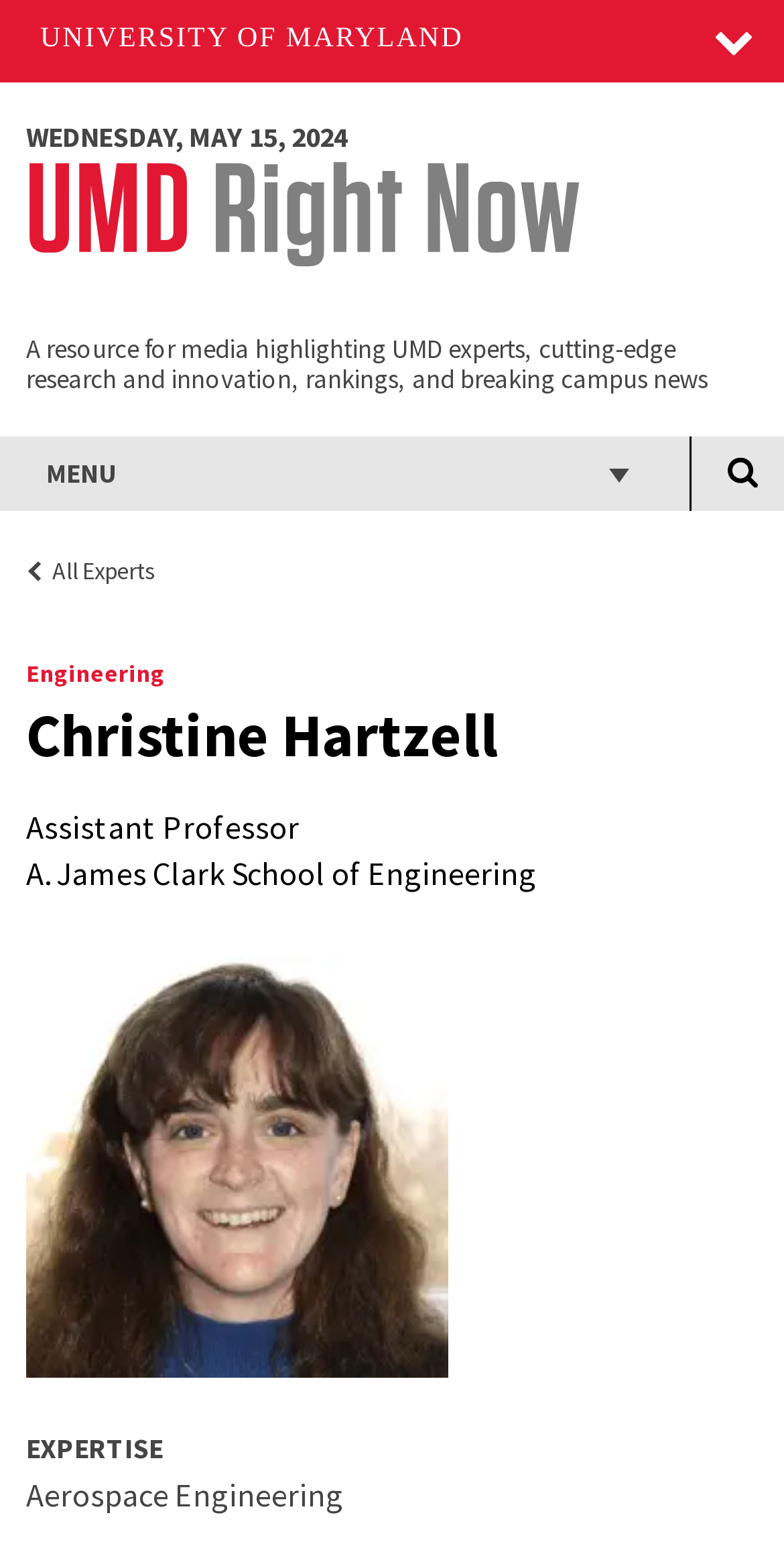Give an extensive and precise description of the webpage.

The webpage is about Christine Hartzell, an Assistant Professor at the University of Maryland. At the top left, there is a link to the UNIVERSITY OF MARYLAND, and a button to toggle the mobile menu is located at the top right. Below the UNIVERSITY OF MARYLAND link, there is a date displayed as WEDNESDAY, MAY 15, 2024. 

To the right of the date, there is a logo for the University of Maryland Right Now Site, which is an image. Below the logo, there is a link to skip to the content. A brief description of the University of Maryland Right Now Site is provided, stating that it is a resource for media highlighting UMD experts, cutting-edge research and innovation, rankings, and breaking campus news.

On the top navigation bar, there are three buttons: MENU, Search, and a Submit button that is hidden. The Search button has a search icon next to it. Below the navigation bar, there are three links: All Experts, Engineering, and the title of the page, Christine Hartzell, which is an Assistant Professor. Her affiliation, A. James Clark School of Engineering, is also mentioned.

At the bottom of the page, there are two sections of text. The first section has the heading EXPERTISE, and the second section lists Aerospace Engineering as one of Christine Hartzell's areas of expertise.